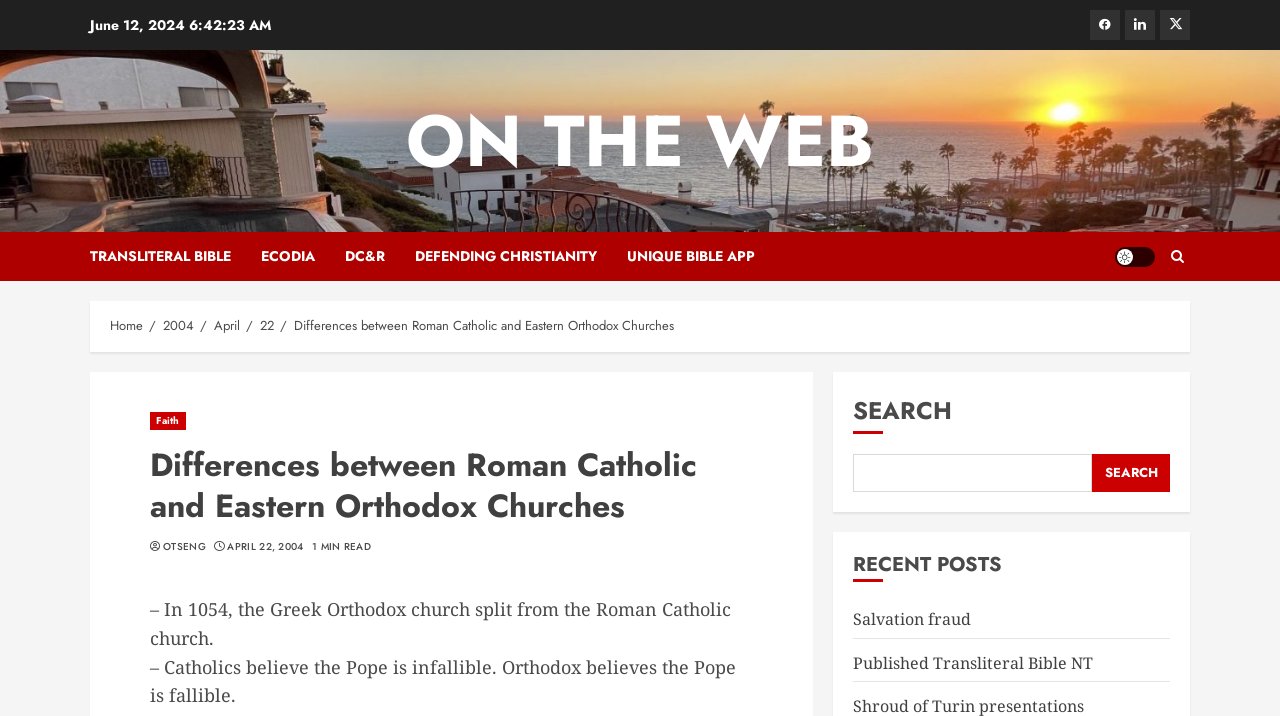Based on the image, please elaborate on the answer to the following question:
What is the estimated reading time of the article?

I found the estimated reading time of the article by looking at the header section, where it displays '1 MIN READ' next to the article title. This indicates that the article can be read in approximately 1 minute.